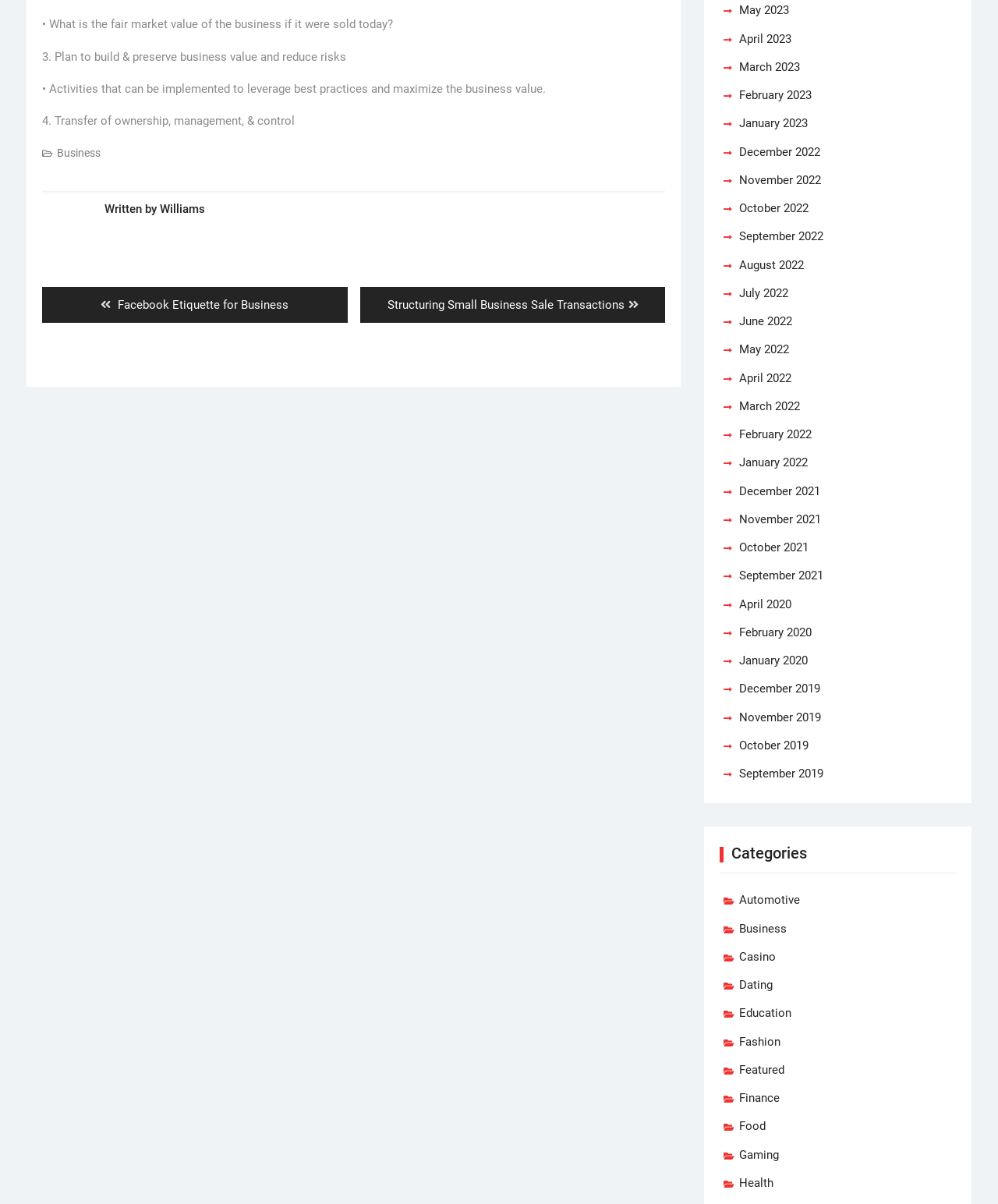Point out the bounding box coordinates of the section to click in order to follow this instruction: "Click on the 'Business' link in the footer".

[0.057, 0.122, 0.101, 0.132]